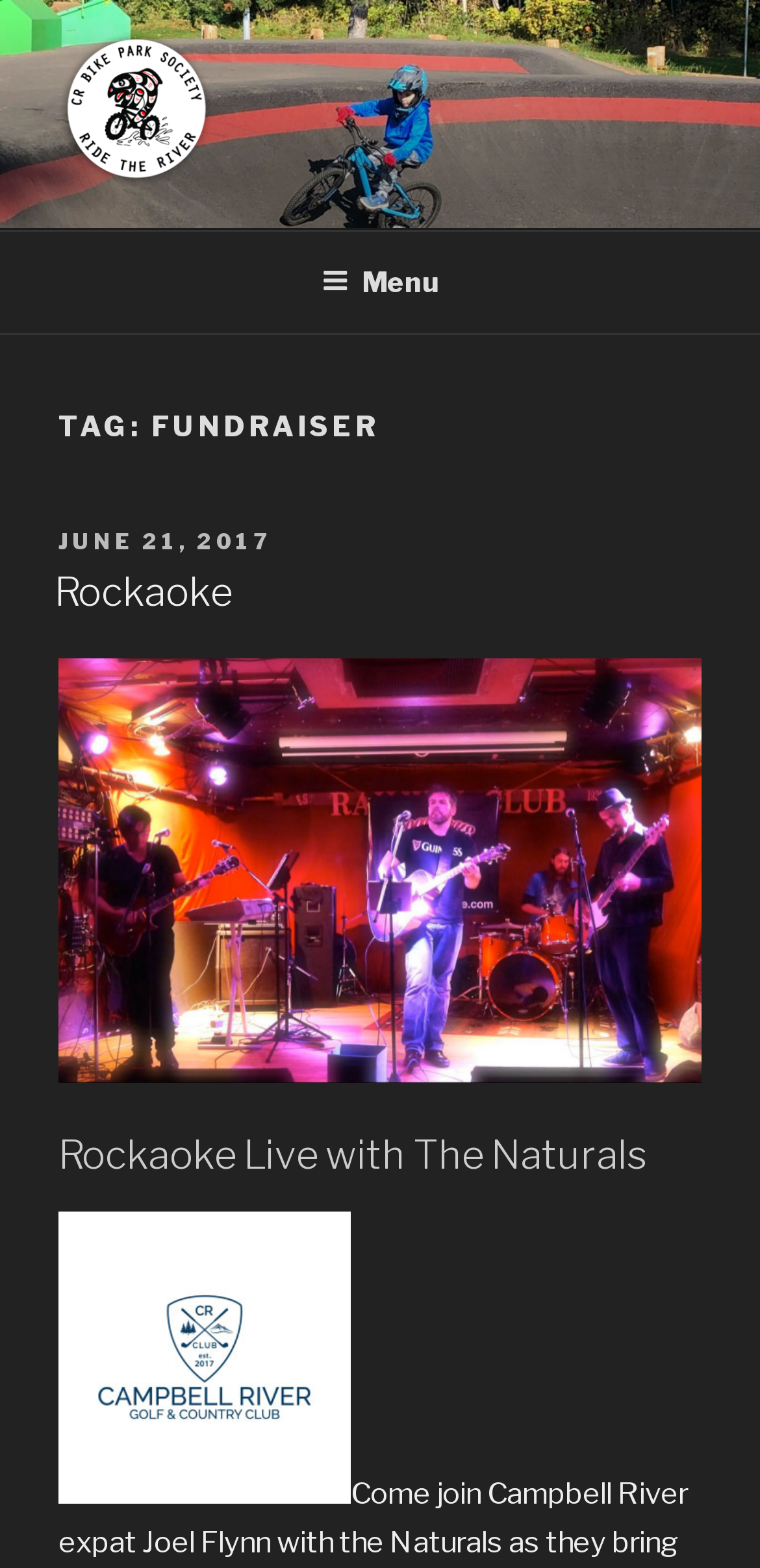What is the name of the organization?
Provide an in-depth answer to the question, covering all aspects.

The name of the organization can be found in the image and link elements at the top of the webpage, which suggests that the webpage is related to the CR Bike Park Society.